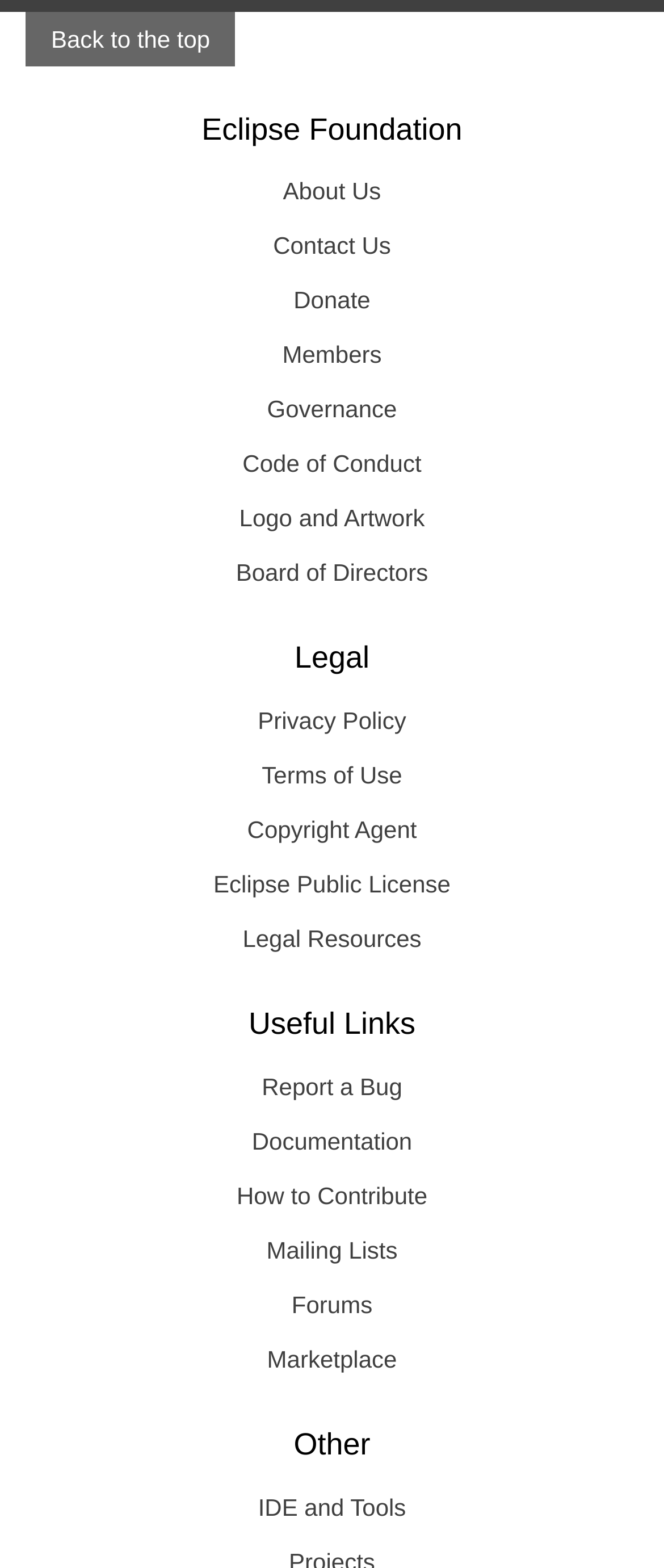Reply to the question with a brief word or phrase: What are the main categories on the webpage?

About Us, Legal, Useful Links, Other